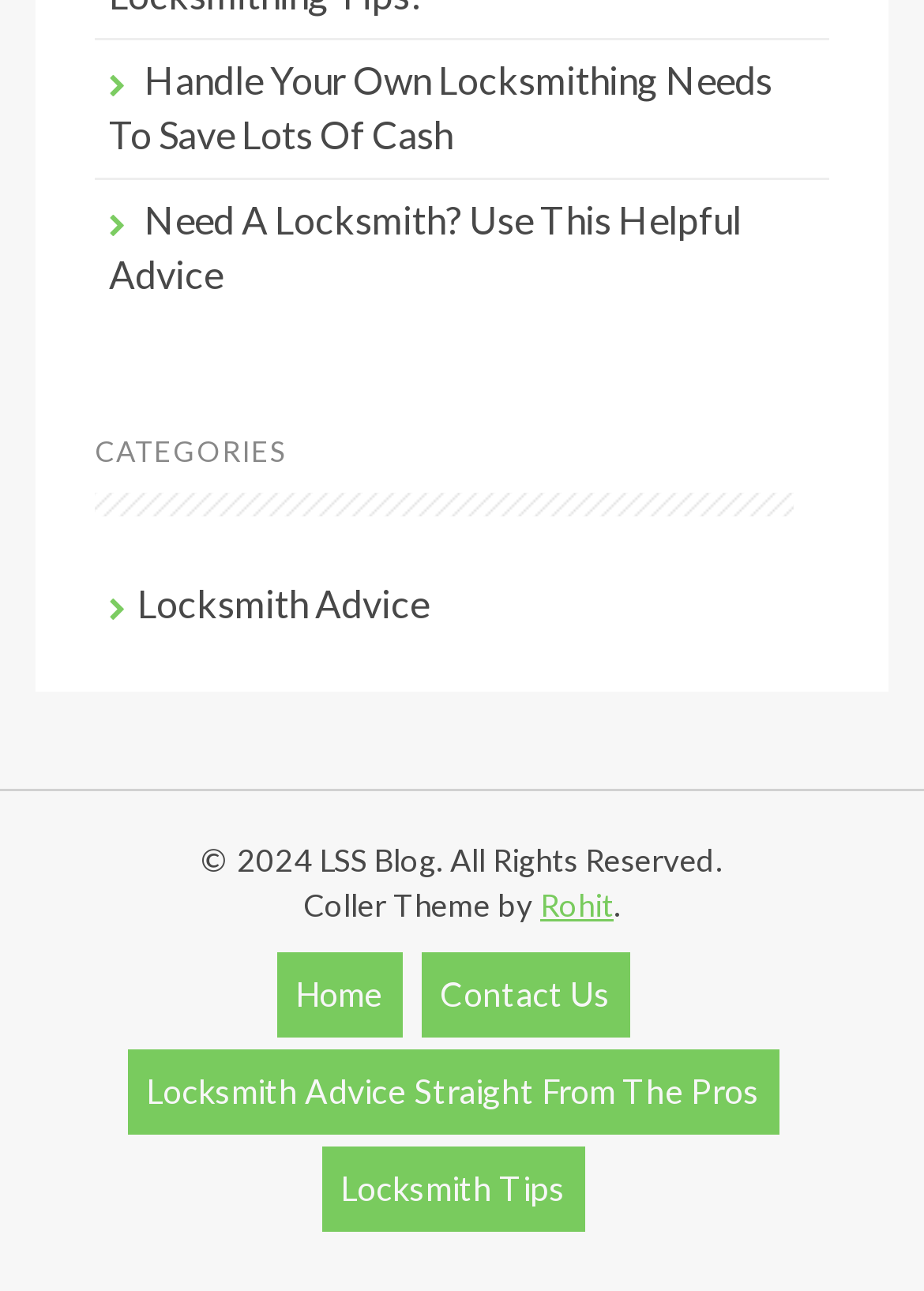Please identify the bounding box coordinates of the clickable area that will allow you to execute the instruction: "Read 'Locksmith Tips'".

[0.347, 0.887, 0.632, 0.953]